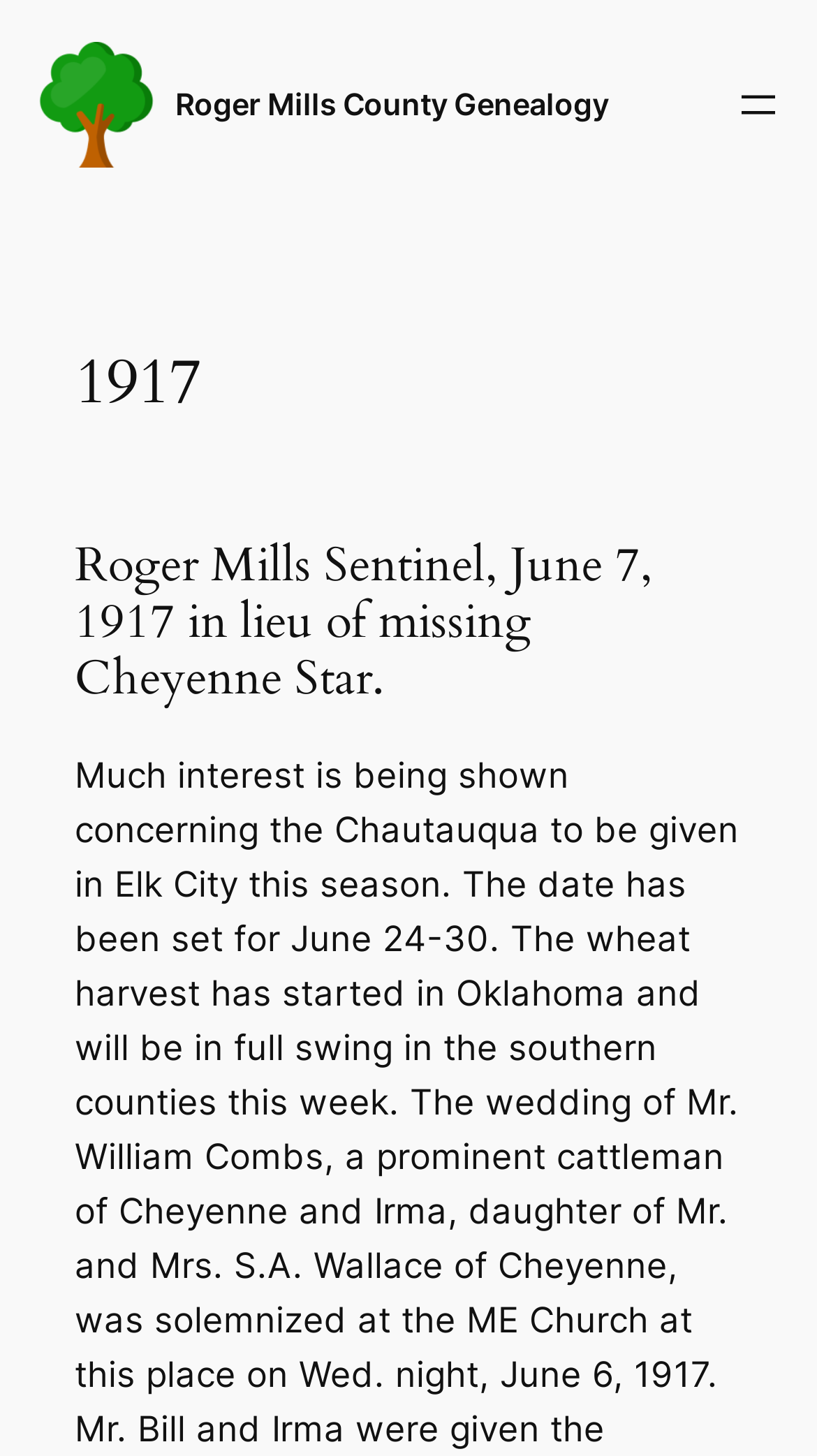What is the purpose of the button on the top right?
Please answer the question with as much detail and depth as you can.

I found the button on the top right with the text 'Open menu', which suggests that its purpose is to open a menu. The hasPopup property of the button also confirms this.